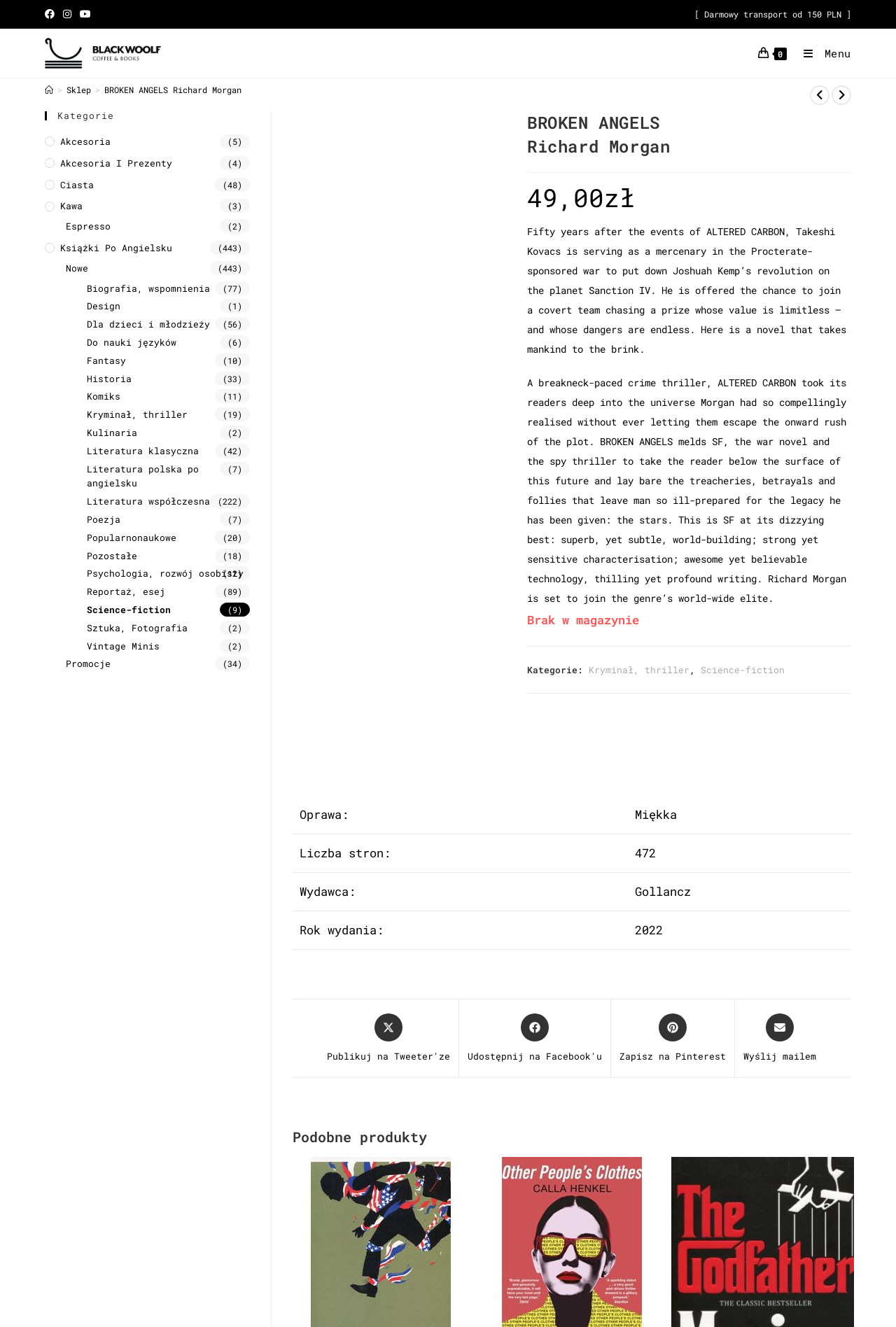Is the book available in stock? Based on the image, give a response in one word or a short phrase.

No